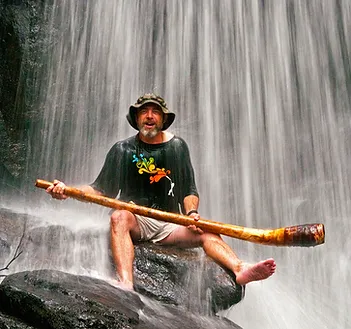Provide an in-depth description of the image you see.

The image captures a man sitting on a rock beneath a shimmering waterfall, creating a serene and vibrant atmosphere. He is wearing a black T-shirt adorned with colorful designs, complemented by a wide-brimmed hat, embodying a relaxed yet adventurous spirit. In his hands, he holds a didgeridoo, a traditional Australian instrument, signaling his connection to cultural heritage and music. The cascading water behind him adds a dynamic element, enhancing the natural setting and drawing attention to both the beauty of the environment and the unique arts he engages in. This composition illustrates the harmony between nature and the rich traditions of the Australian outback.